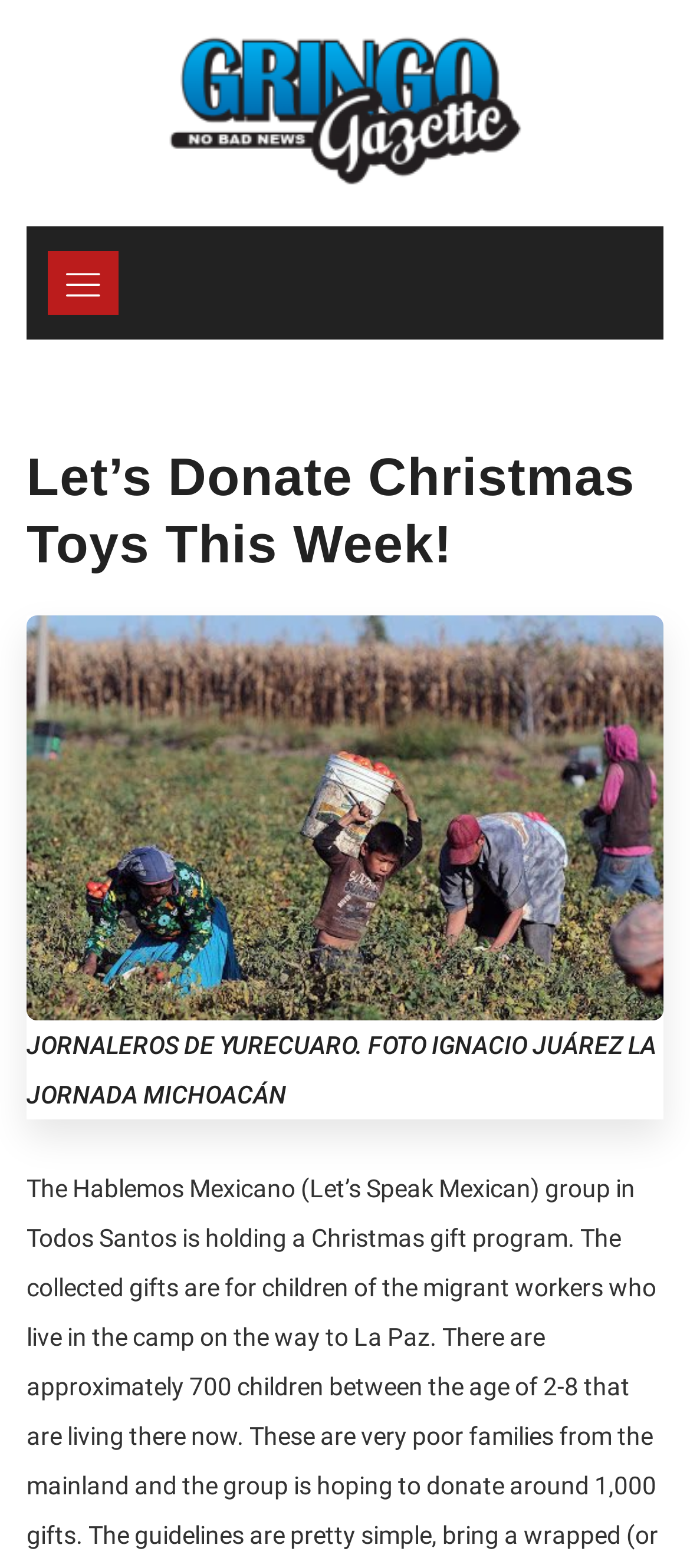What is the purpose of the Christmas gift program?
Provide a well-explained and detailed answer to the question.

Although the webpage does not explicitly state the purpose of the Christmas gift program, based on the context and the image of a child, it can be inferred that the program is for the benefit of children of migrant workers.